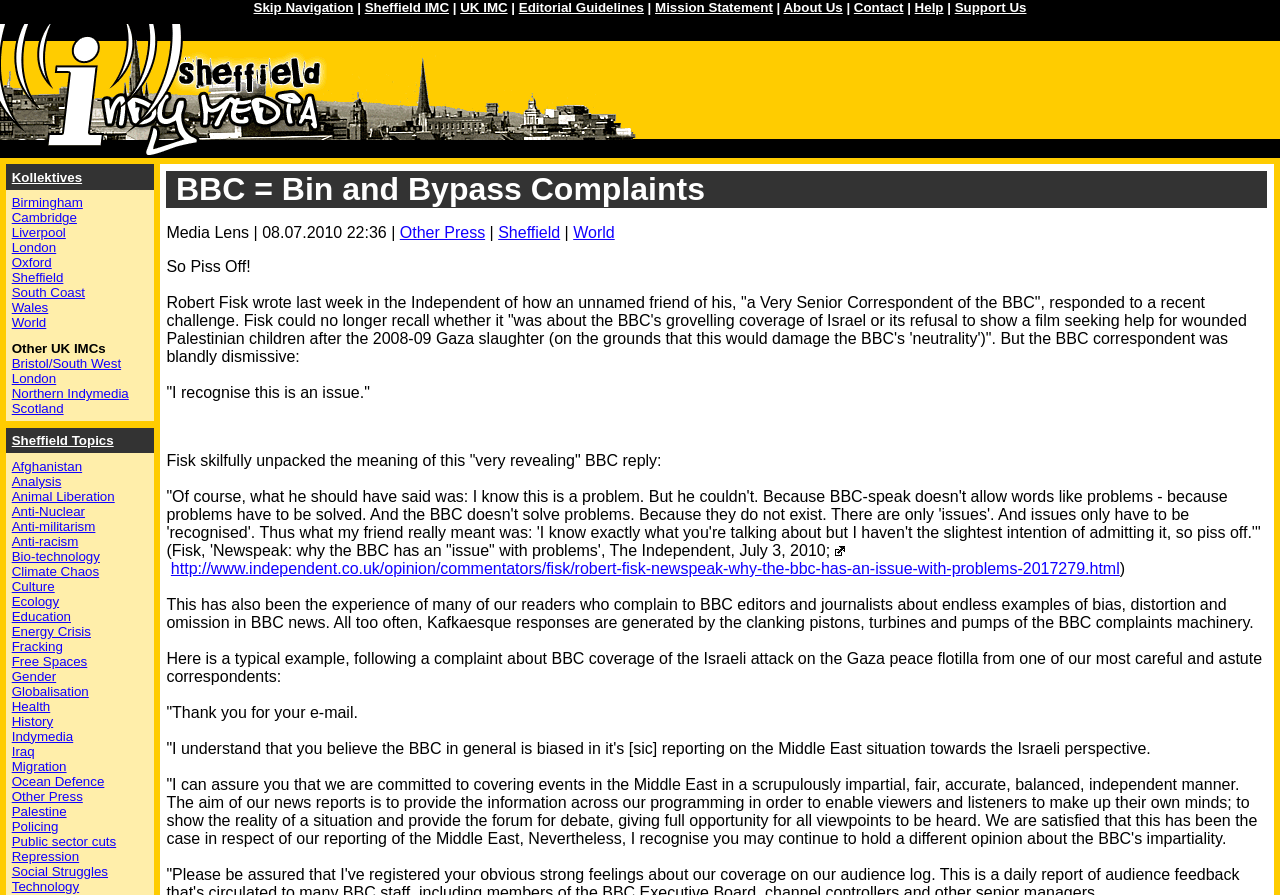Describe all the visual and textual components of the webpage comprehensively.

This webpage appears to be a news article or blog post discussing the BBC's coverage of Israel and its response to complaints about bias. At the top of the page, there is a navigation menu with links to various sections, including "Skip Navigation", "Sheffield IMC", "UK IMC", and others. Below this menu, there is a heading "BBC = Bin and Bypass Complaints" and an image of the Sheffield Indymedia logo.

The main content of the page is a lengthy article discussing Robert Fisk's criticism of the BBC's response to complaints about its coverage of Israel. The article includes several paragraphs of text, with quotes from Fisk's article in The Independent. There are also links to other related articles and websites.

To the left of the main content, there are several sections with links to other topics, including "Kollektives", "Sheffield Topics", and "Other UK IMCs". These sections contain links to various topics, such as Afghanistan, Animal Liberation, and Climate Chaos.

At the bottom of the page, there are more links to other topics, including "Ocean Defence", "Palestine", and "Repression". Overall, the page appears to be a collection of news articles and links related to social and political issues, with a focus on the BBC's coverage of Israel.